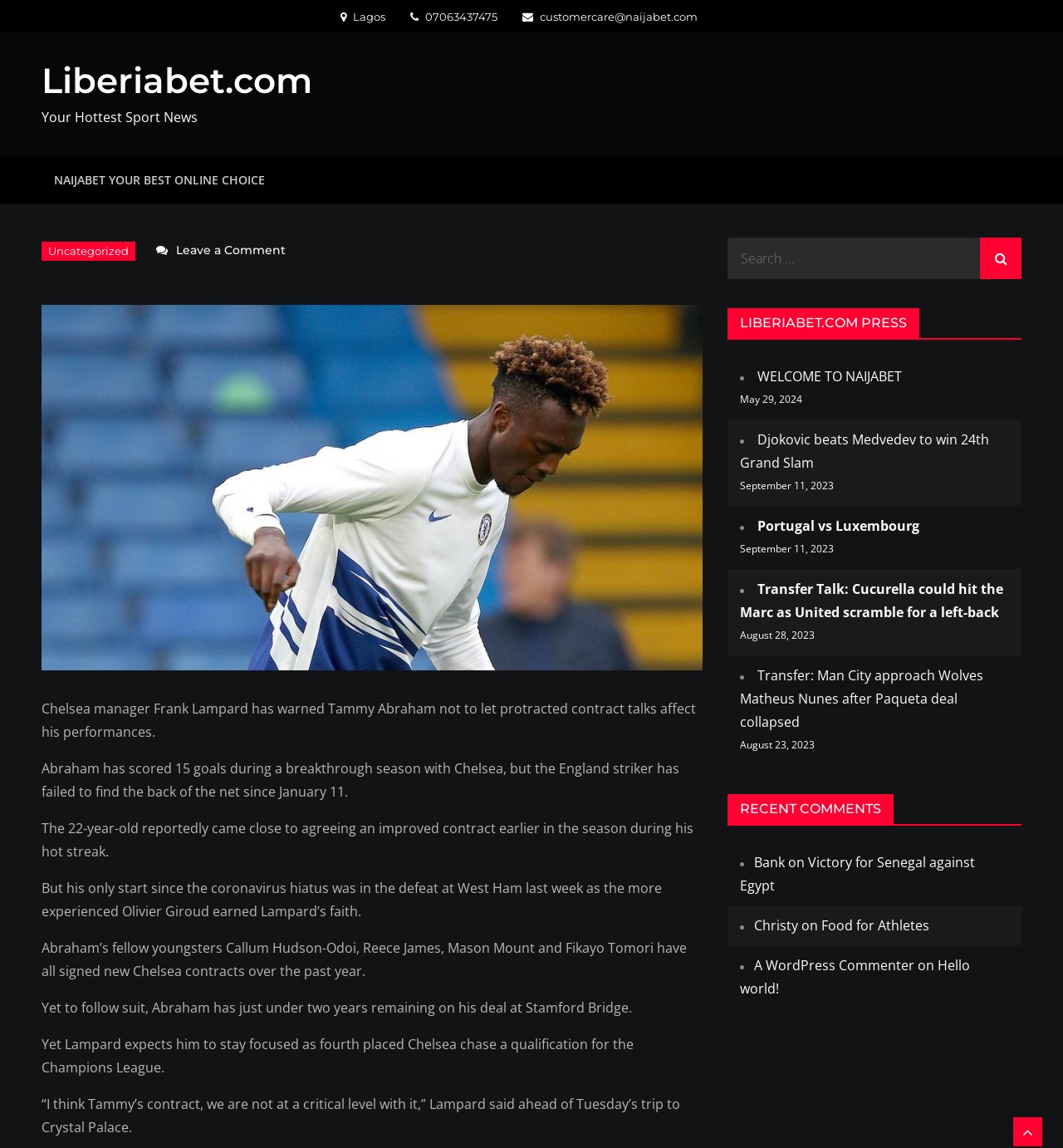Identify the bounding box coordinates of the area that should be clicked in order to complete the given instruction: "Submit a comment". The bounding box coordinates should be four float numbers between 0 and 1, i.e., [left, top, right, bottom].

None